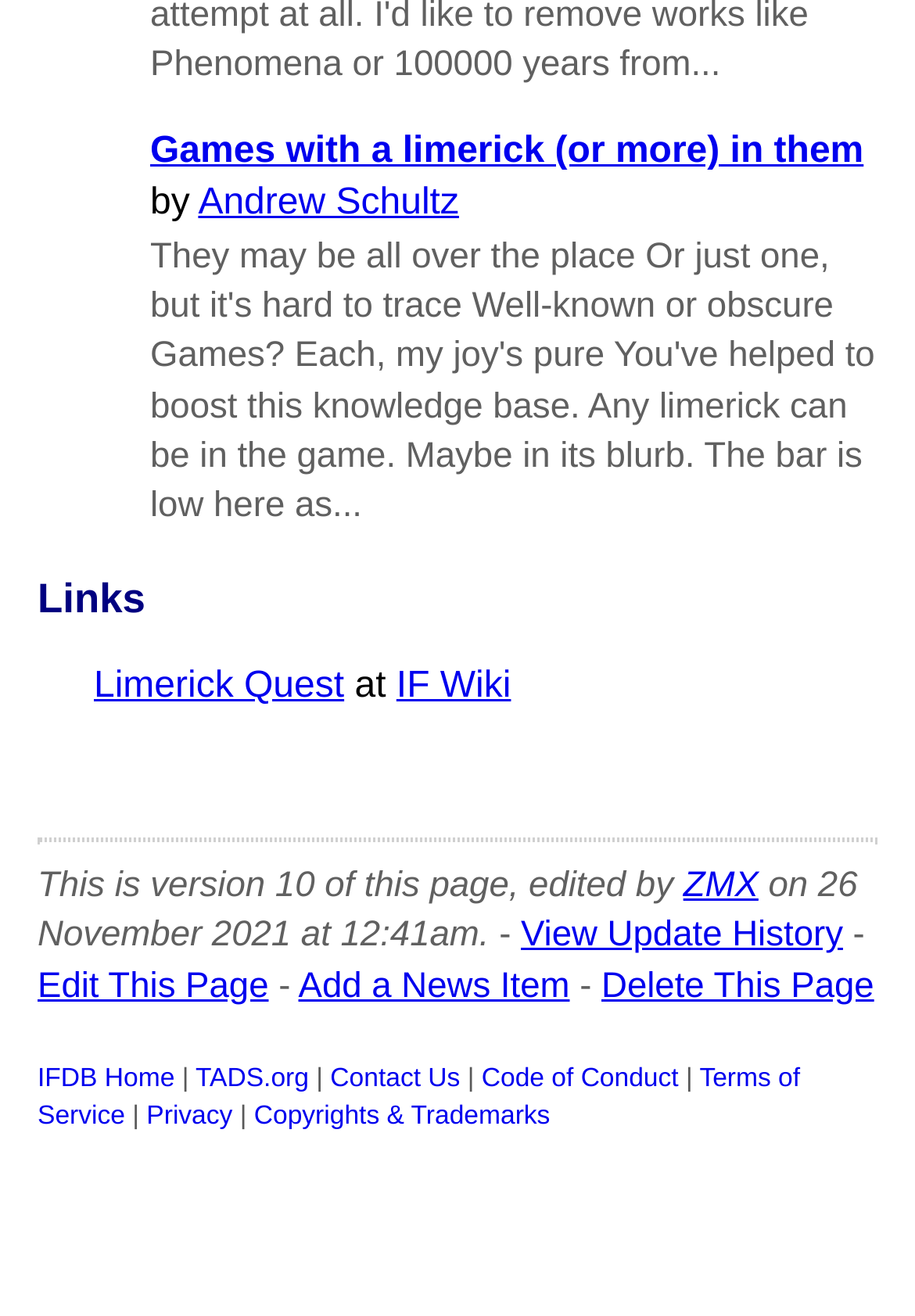What is the name of the wiki where Limerick Quest is located?
Please answer the question as detailed as possible.

The answer can be found by looking at the link 'Limerick Quest' which is followed by the text 'at' and then a link 'IF Wiki', indicating that Limerick Quest is located at IF Wiki.